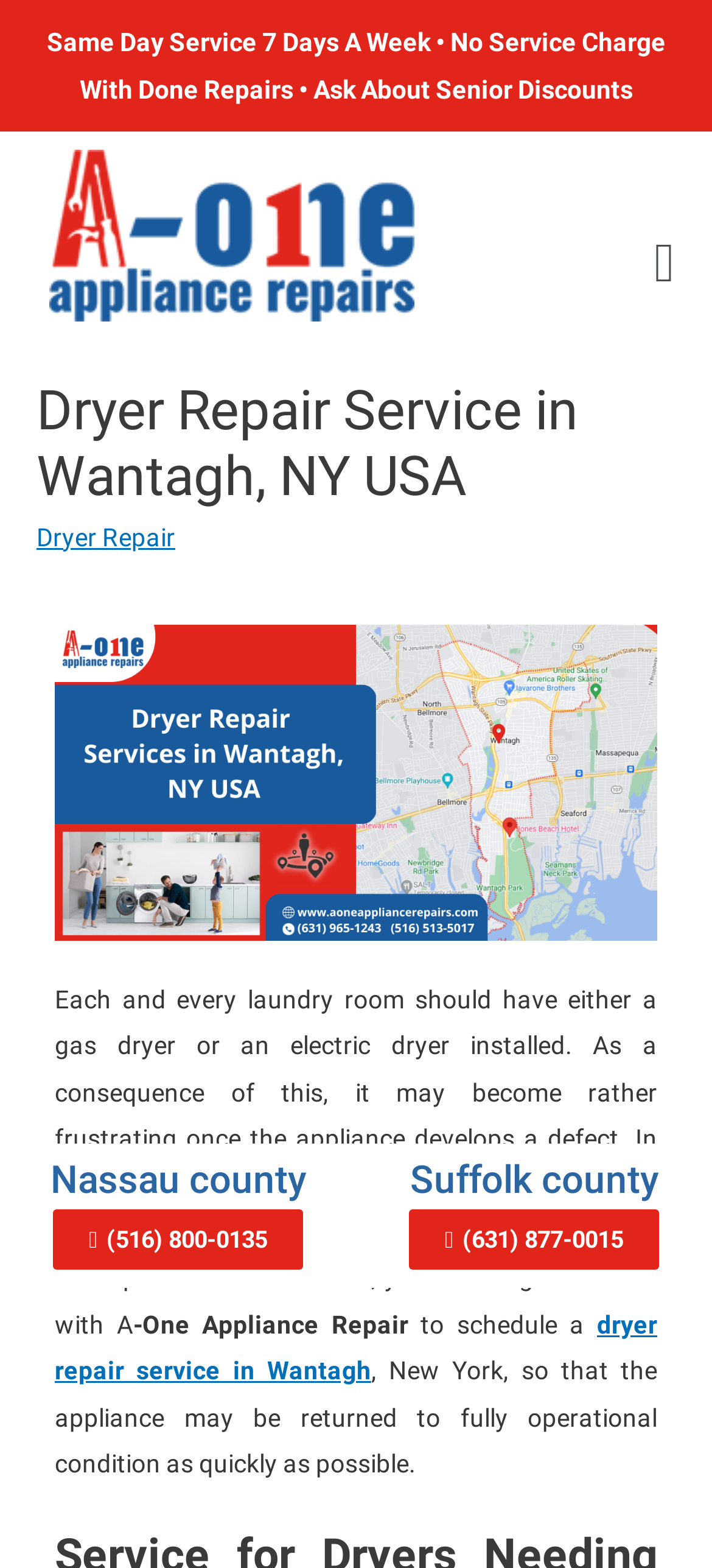Determine the main headline of the webpage and provide its text.

Dryer Repair Service in Wantagh, NY USA